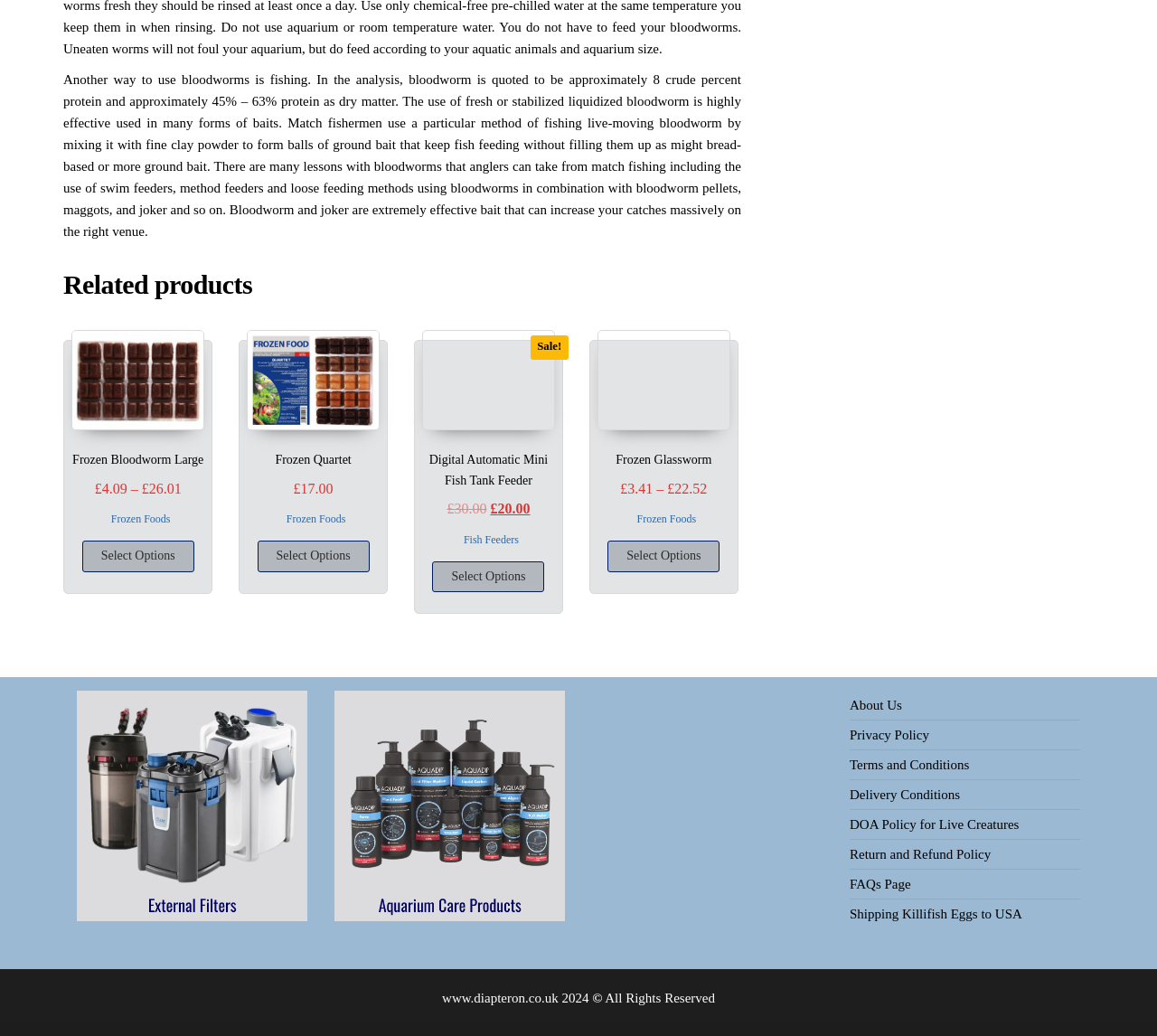Find the bounding box coordinates of the element to click in order to complete the given instruction: "View 'Digital Automatic Mini Fish Tank Feeder'."

[0.365, 0.319, 0.48, 0.502]